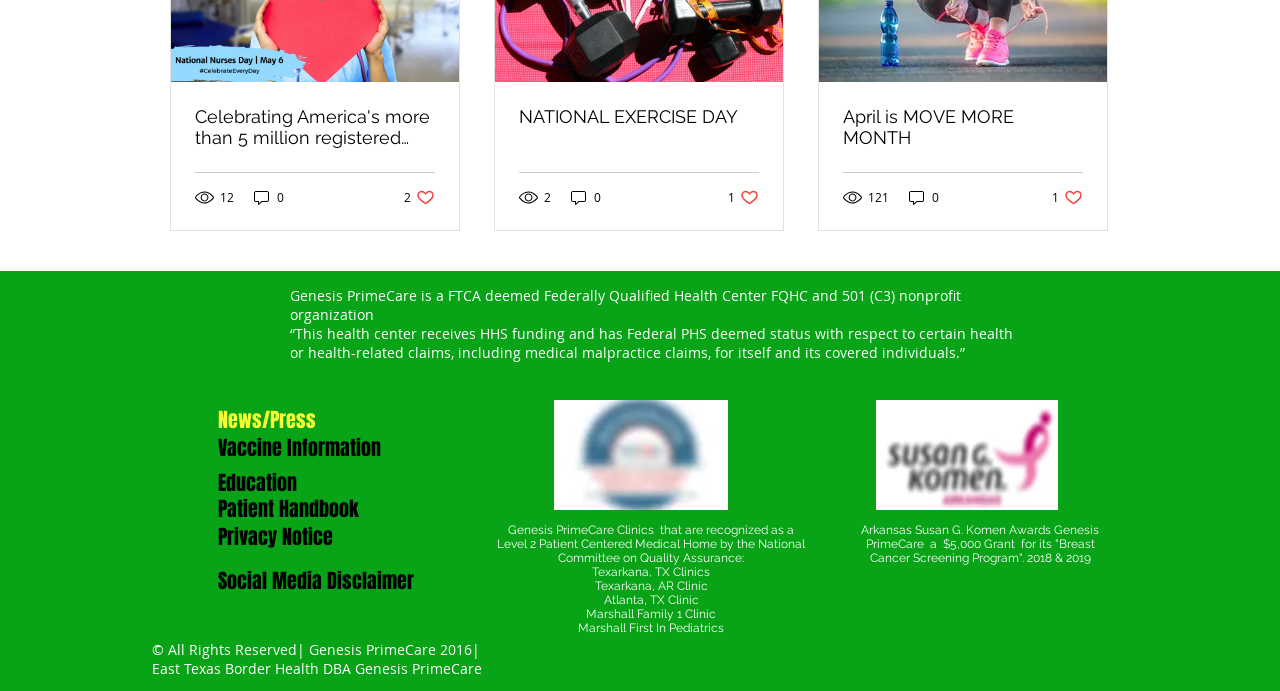Show the bounding box coordinates for the HTML element described as: "0".

[0.197, 0.272, 0.223, 0.299]